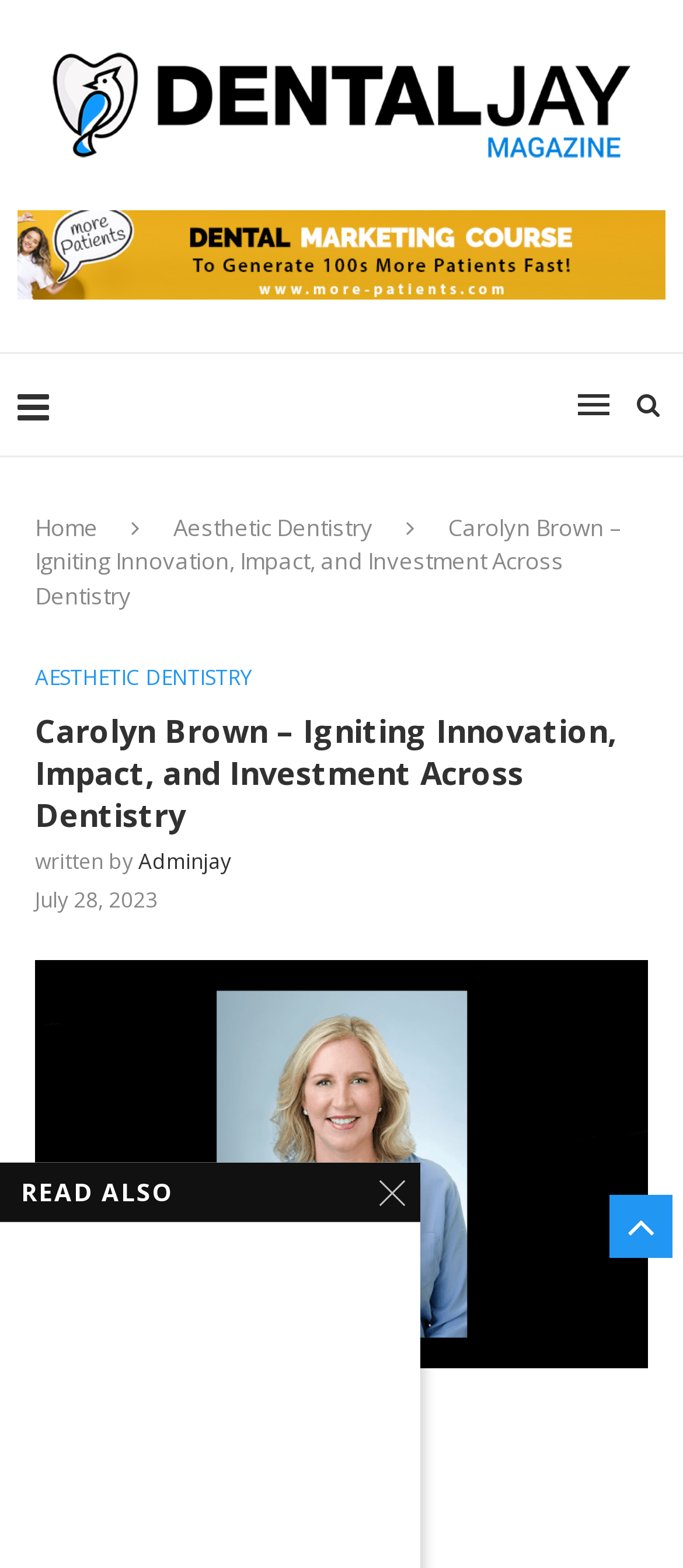Answer the question in one word or a short phrase:
What is the category of the current article?

AESTHETIC DENTISTRY